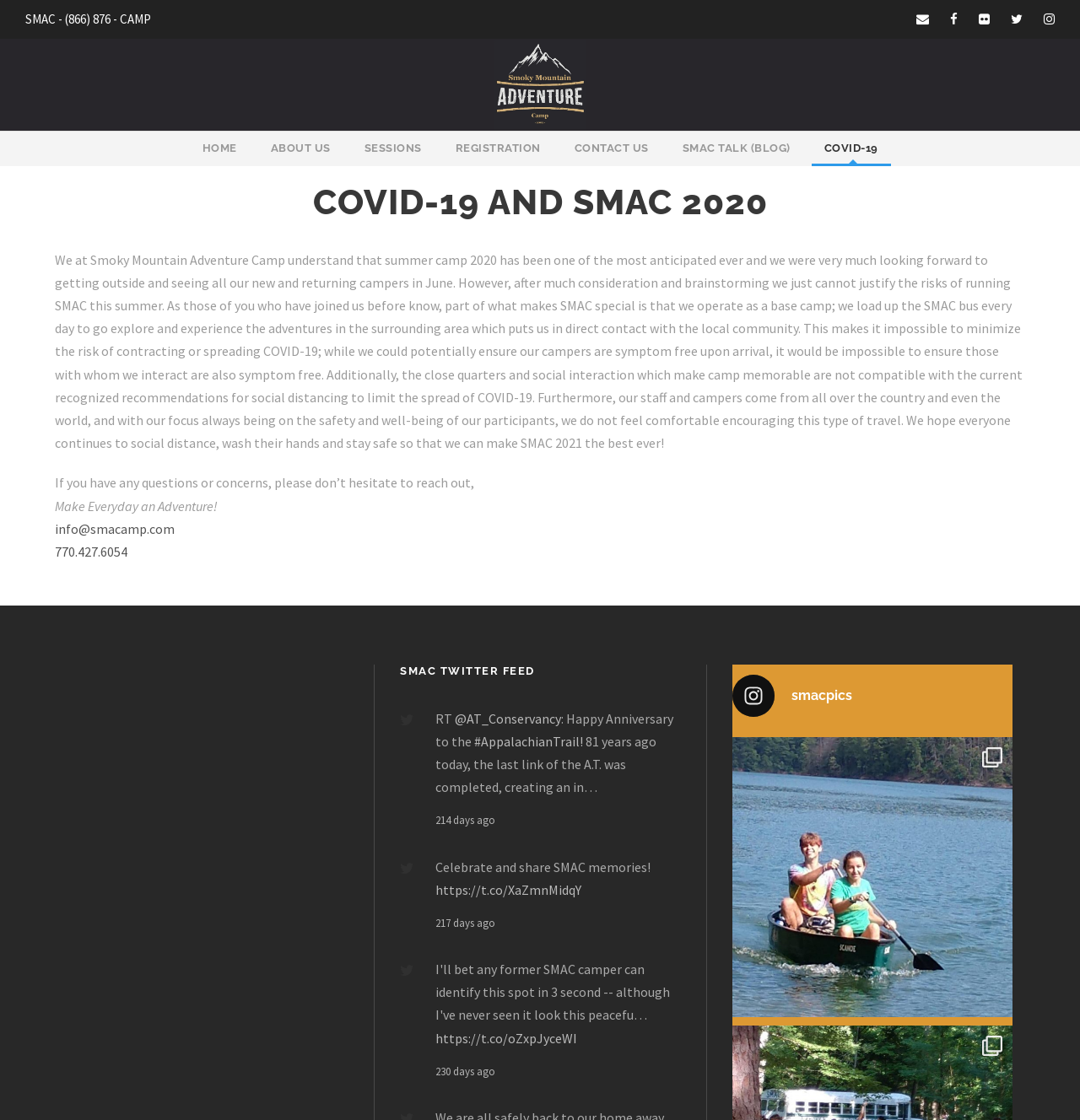Please identify the bounding box coordinates of the clickable region that I should interact with to perform the following instruction: "Click the info@smacamp.com email link". The coordinates should be expressed as four float numbers between 0 and 1, i.e., [left, top, right, bottom].

[0.051, 0.464, 0.162, 0.479]